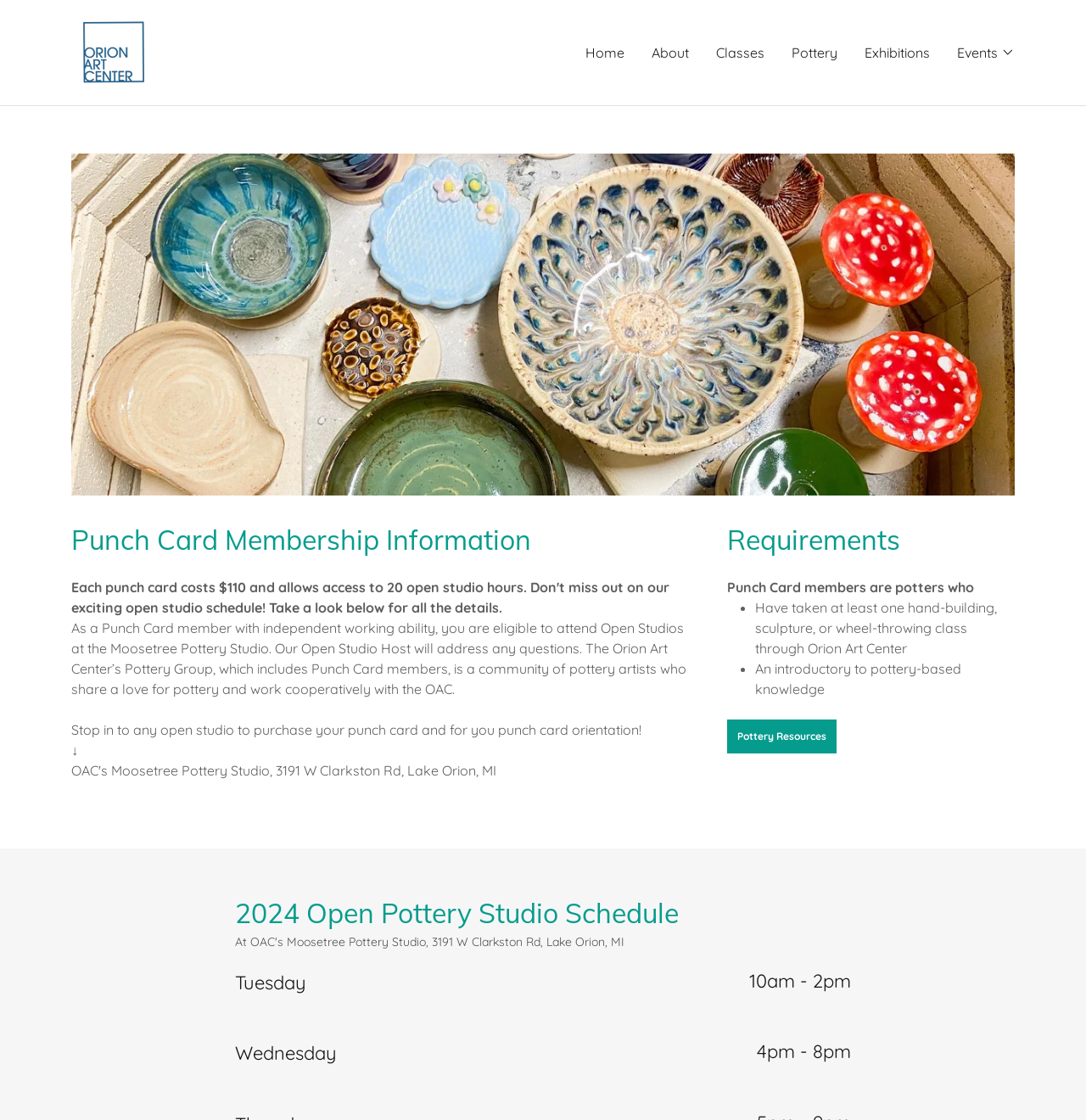Identify the bounding box coordinates of the region I need to click to complete this instruction: "Click on the 'Classes' link".

[0.655, 0.033, 0.709, 0.061]